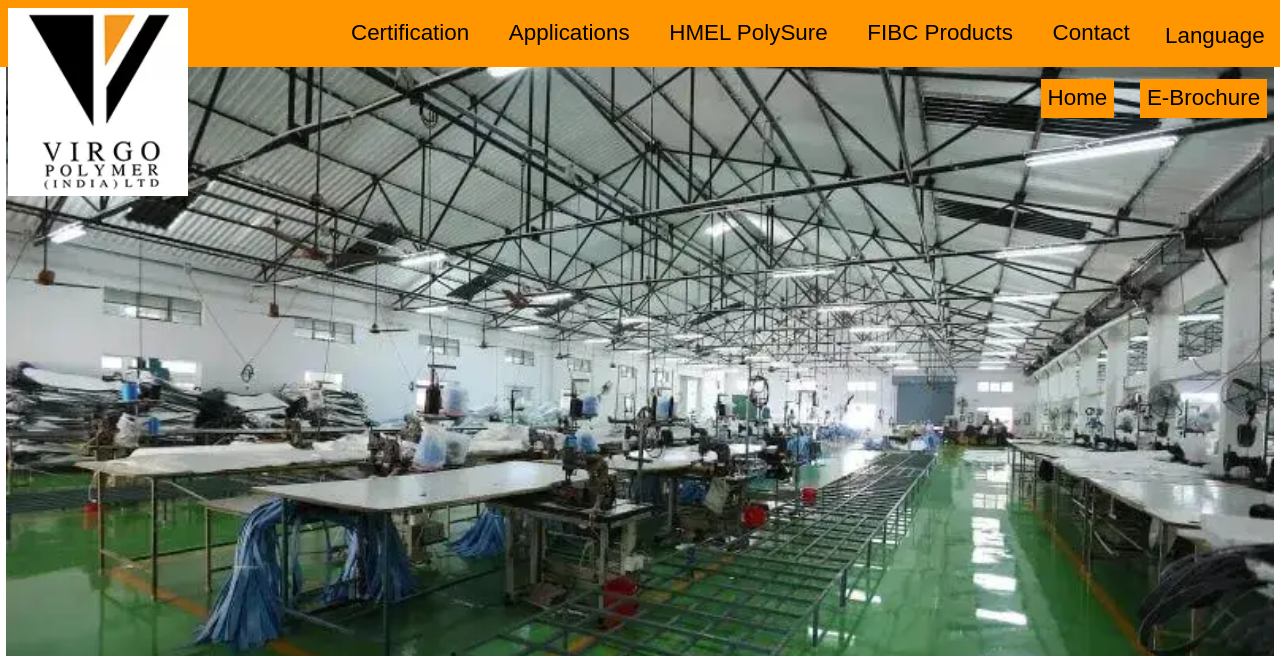Determine the bounding box coordinates of the clickable region to execute the instruction: "view E-Brochure". The coordinates should be four float numbers between 0 and 1, denoted as [left, top, right, bottom].

[0.024, 0.346, 0.037, 0.498]